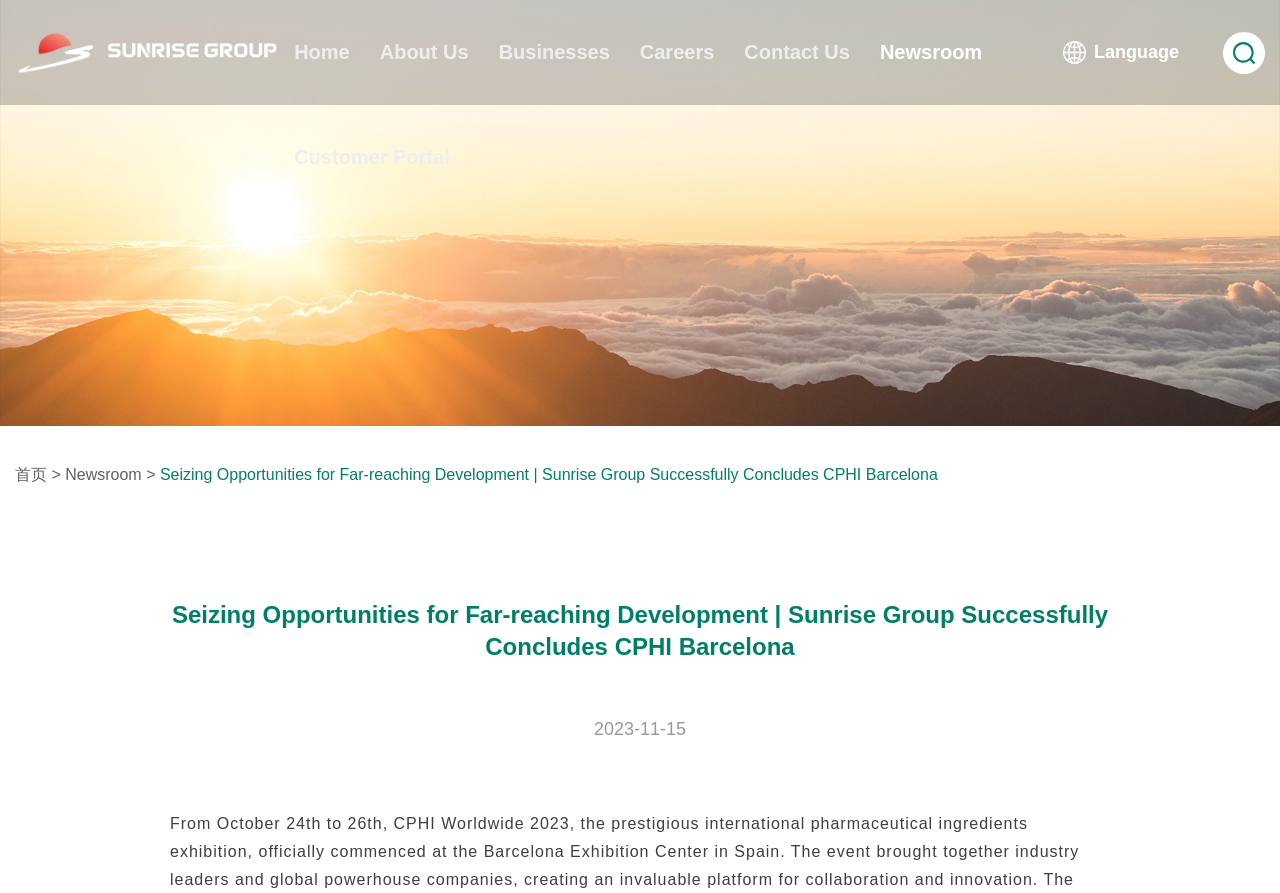Please identify the bounding box coordinates of the region to click in order to complete the task: "change language". The coordinates must be four float numbers between 0 and 1, specified as [left, top, right, bottom].

[0.855, 0.047, 0.921, 0.069]